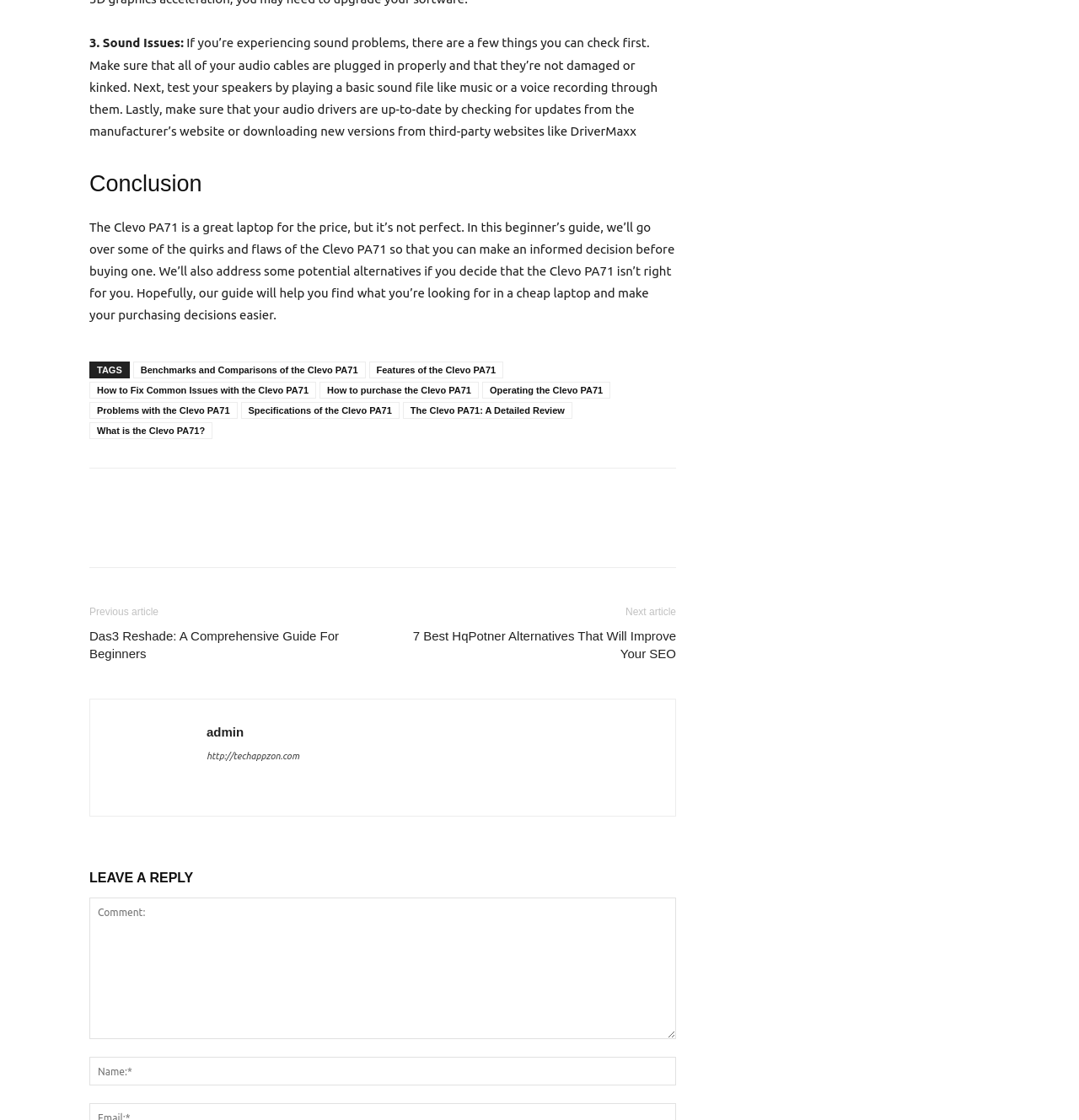Could you specify the bounding box coordinates for the clickable section to complete the following instruction: "Enter a comment in the 'Comment:' textbox"?

[0.083, 0.802, 0.627, 0.928]